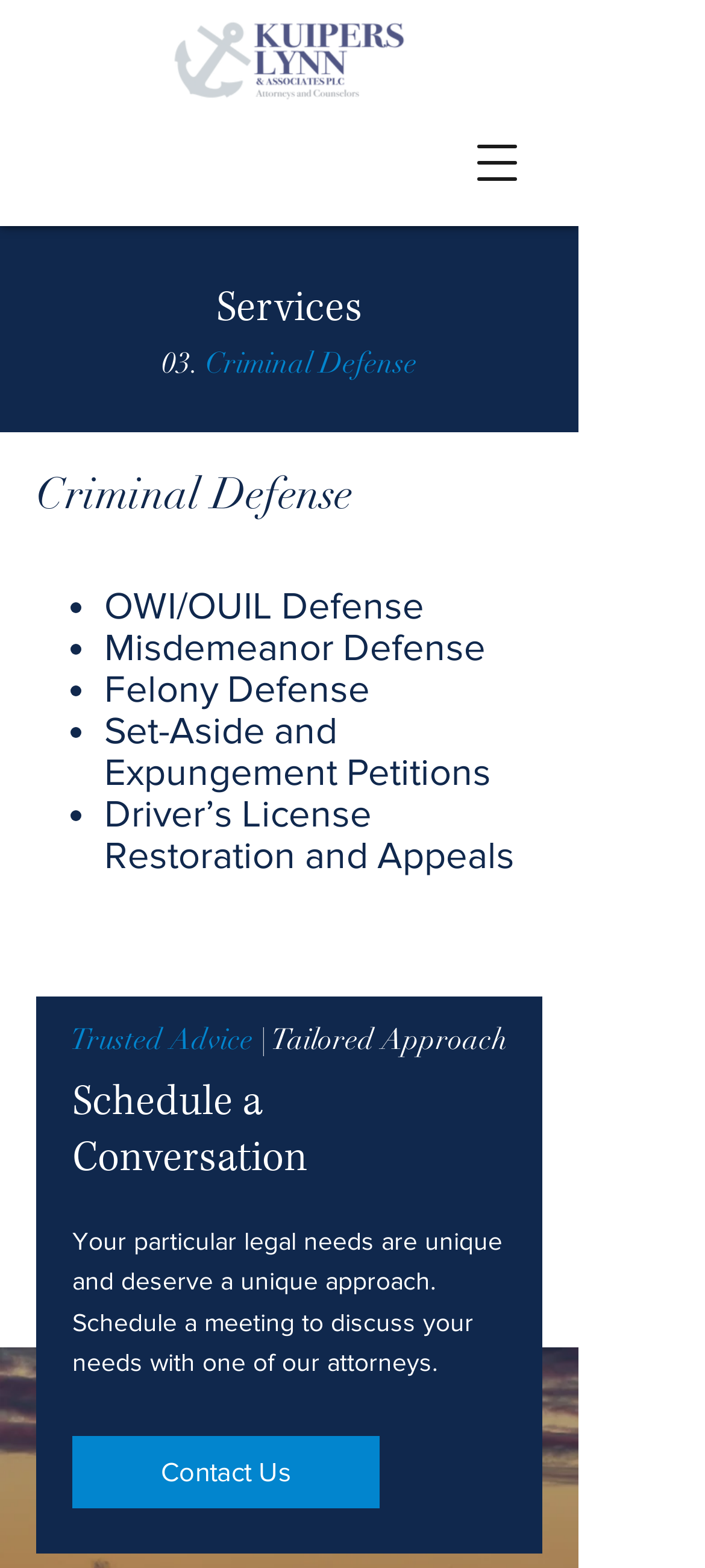What type of law does Kuipers Lynn & Associates specialize in?
Please craft a detailed and exhaustive response to the question.

Based on the webpage, Kuipers Lynn & Associates specializes in criminal defense, as indicated by the heading 'Criminal Defense' and the list of services provided, including OWI/OUIL Defense, Misdemeanor Defense, Felony Defense, and more.